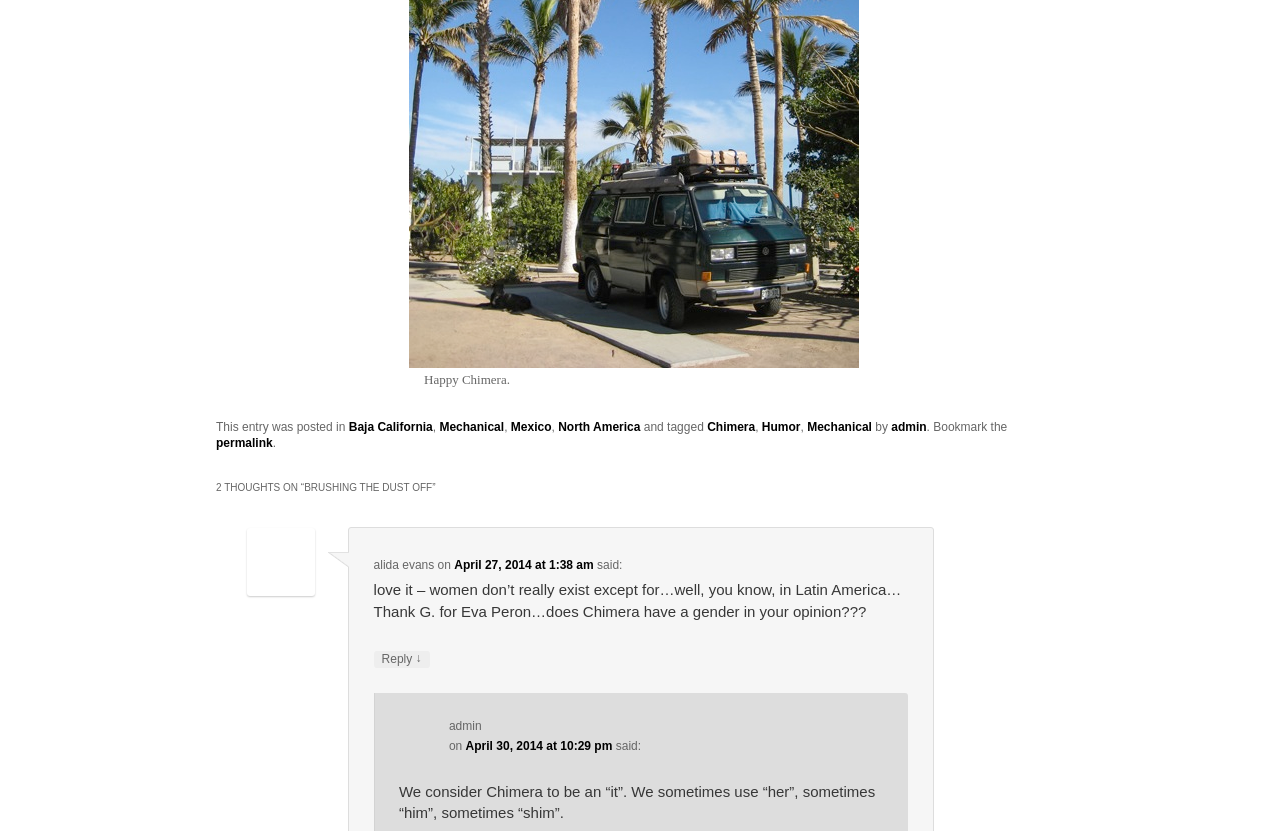Respond to the question below with a single word or phrase:
What is the title of the blog post?

BRUSHING THE DUST OFF